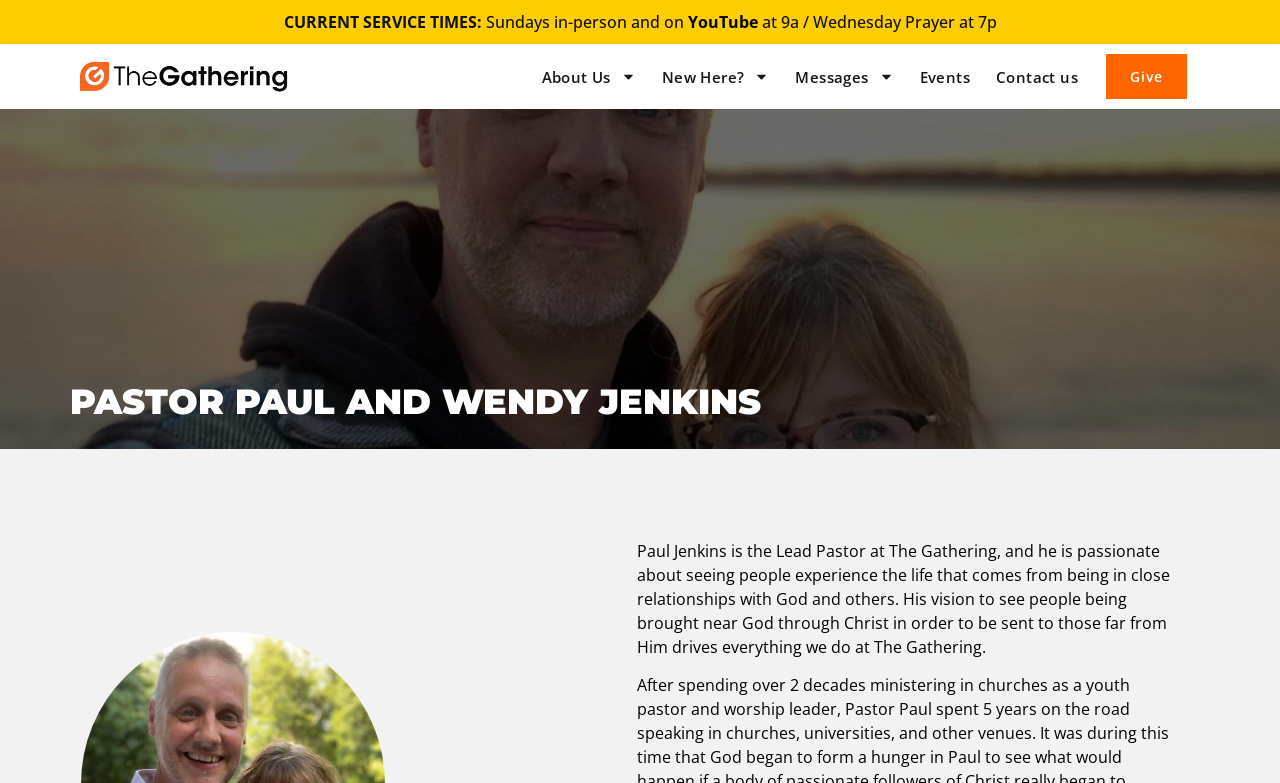Determine the bounding box for the HTML element described here: "New Here?". The coordinates should be given as [left, top, right, bottom] with each number being a float between 0 and 1.

[0.511, 0.075, 0.607, 0.121]